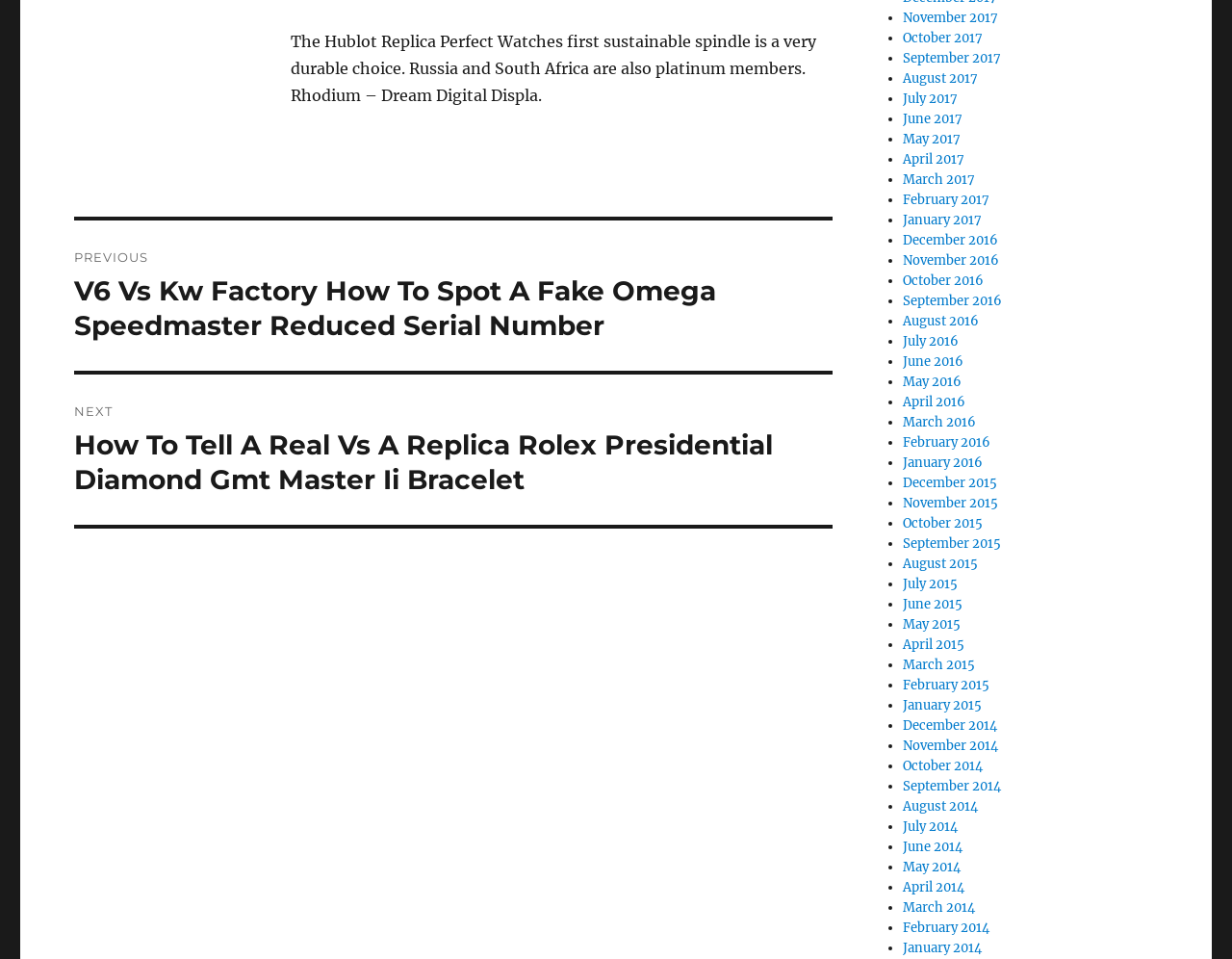Please provide a one-word or short phrase answer to the question:
What is the topic of the post?

Hublot Replica Watches